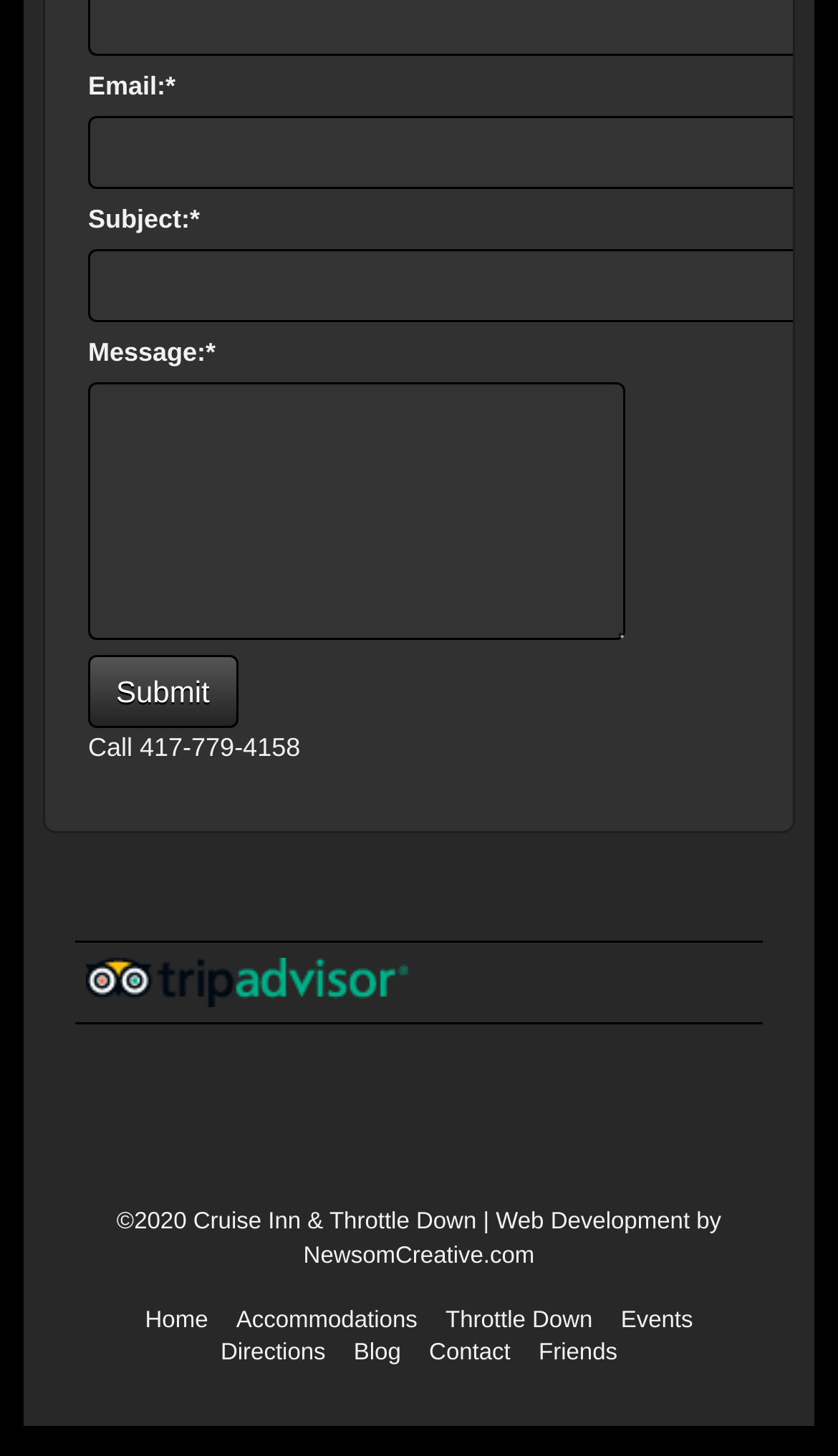Answer succinctly with a single word or phrase:
What is the phone number to call?

417-779-4158